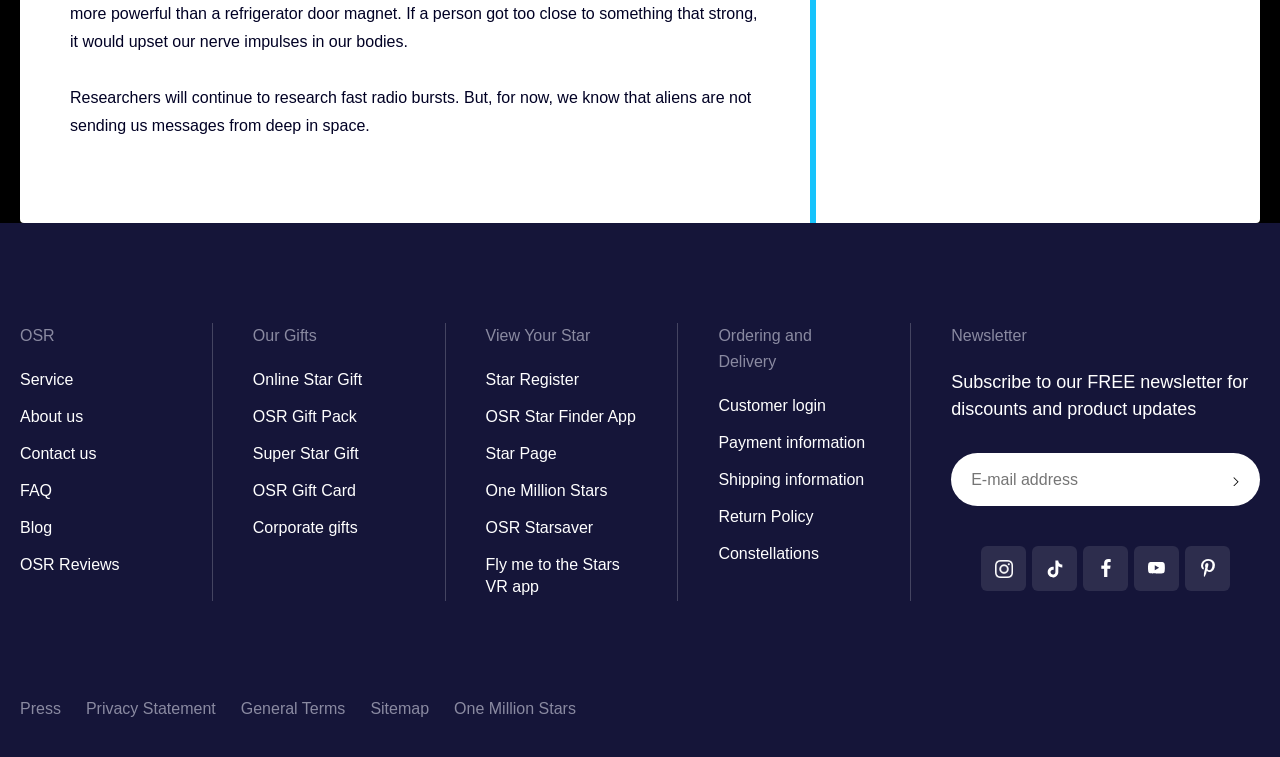Answer the question using only a single word or phrase: 
What is the topic of the static text?

Fast radio bursts